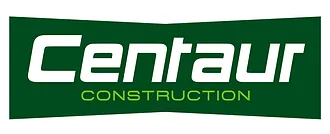Provide a rich and detailed narrative of the image.

The image features the logo of Centaur Construction, prominently displayed in bold white letters against a vibrant green background. The word "Centaur" stands out in a dynamic font, highlighting the company's name, while "CONSTRUCTION" is presented in a slightly smaller size, positioned beneath the main branding. This logo embodies the company's identity and mission in the construction industry, signaling professionalism and reliability. The overall design aims to convey a strong visual presence that resonates with clients in the construction sector.